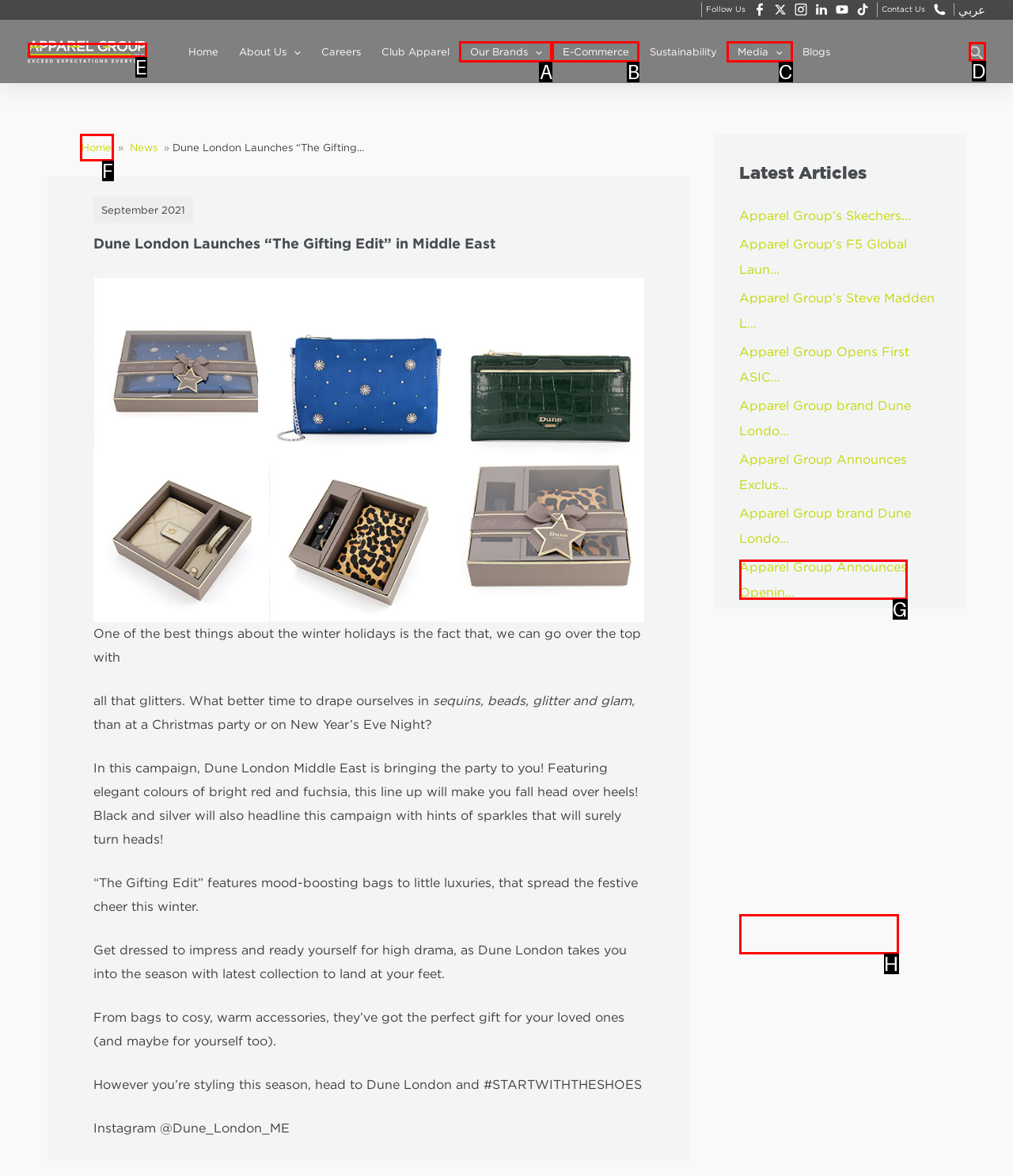Determine the letter of the UI element I should click on to complete the task: Search for something from the provided choices in the screenshot.

D